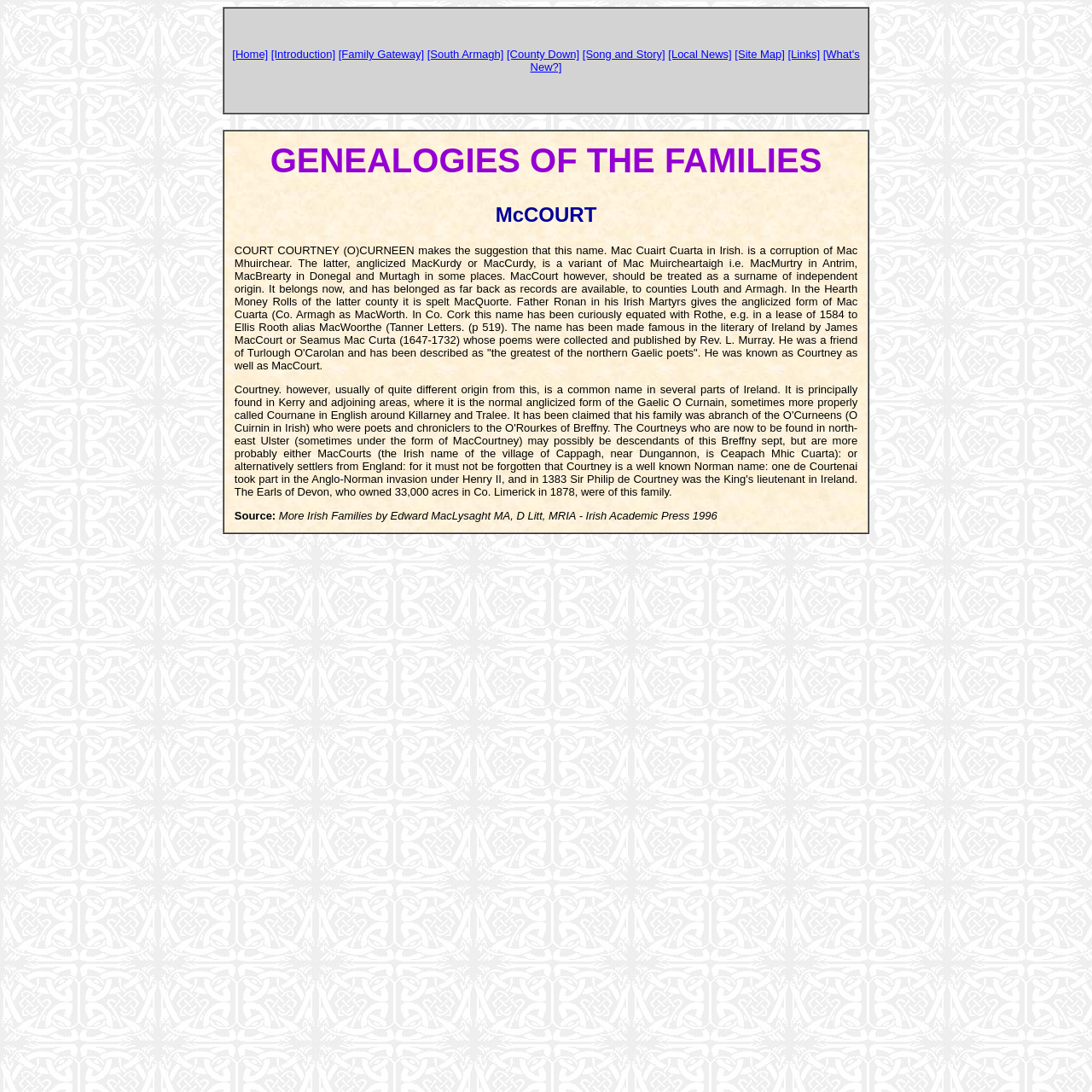How many links are in the top navigation bar?
Answer the question using a single word or phrase, according to the image.

9